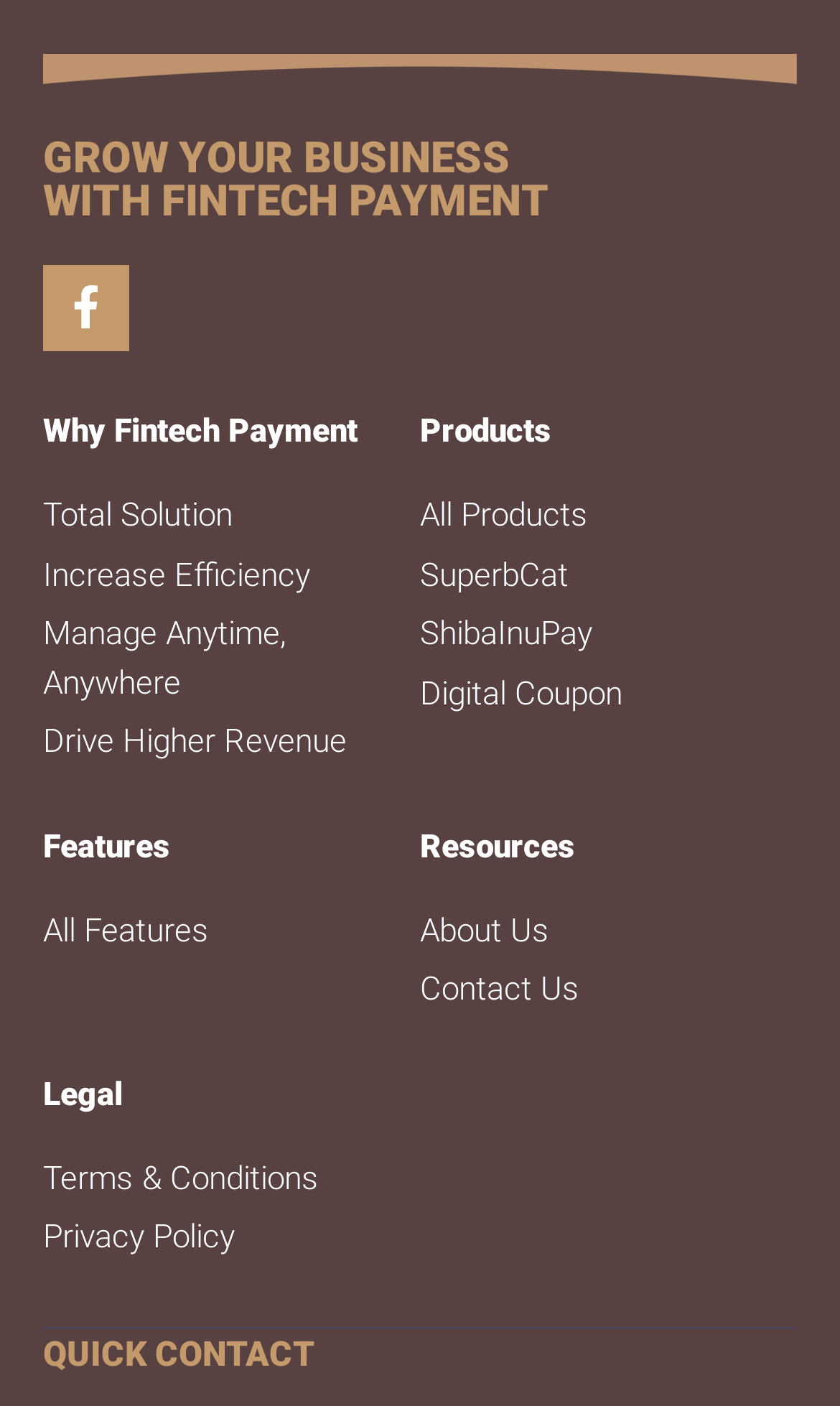How many links are there under 'Products'?
Refer to the screenshot and respond with a concise word or phrase.

4